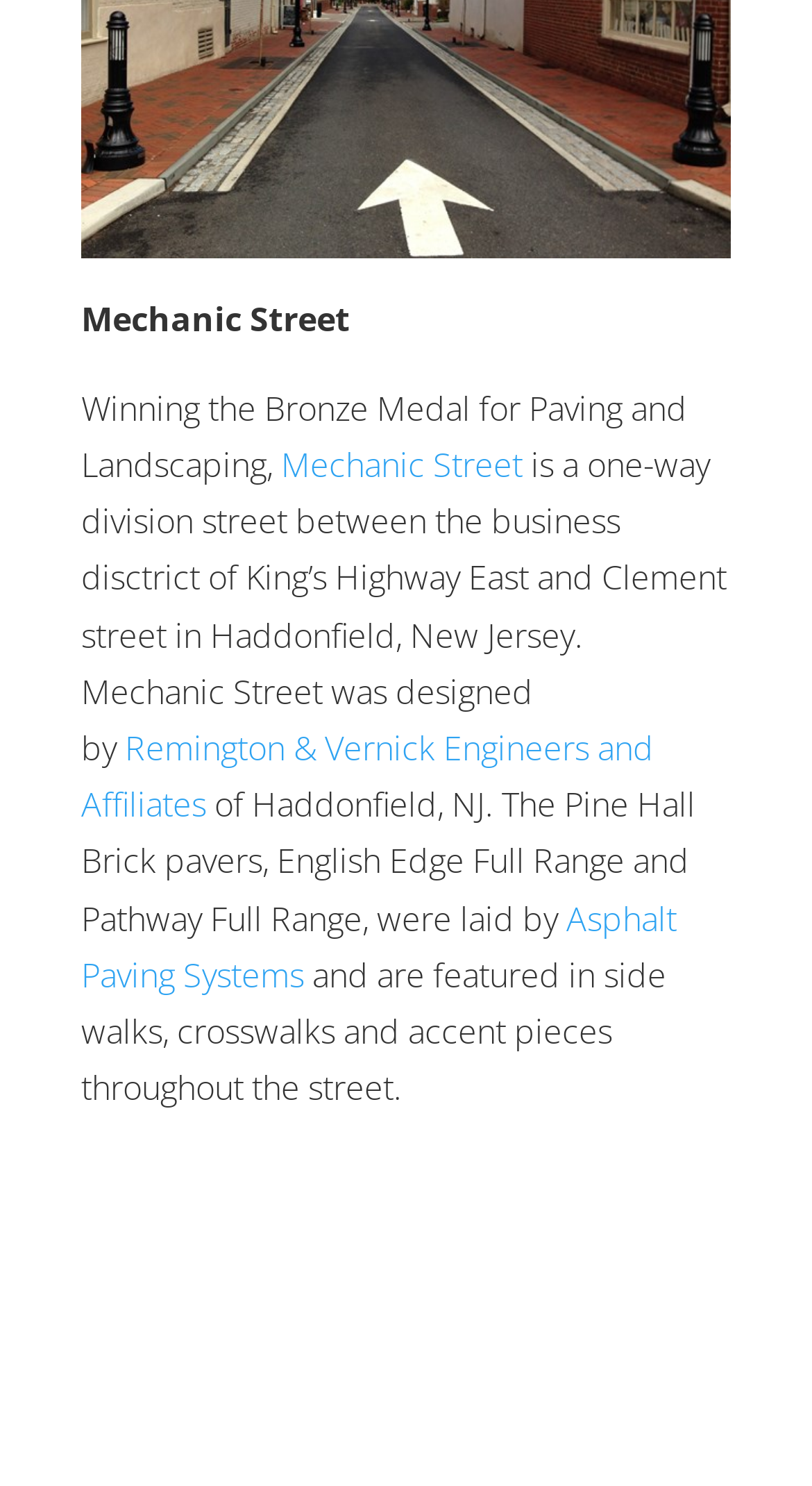Look at the image and give a detailed response to the following question: What company laid the pavers in Mechanic Street?

The company that laid the pavers in Mechanic Street is obtained from the link element with the text 'Asphalt Paving Systems' which is located at coordinates [0.1, 0.602, 0.833, 0.671]. This element is mentioned in the context of laying the pavers.